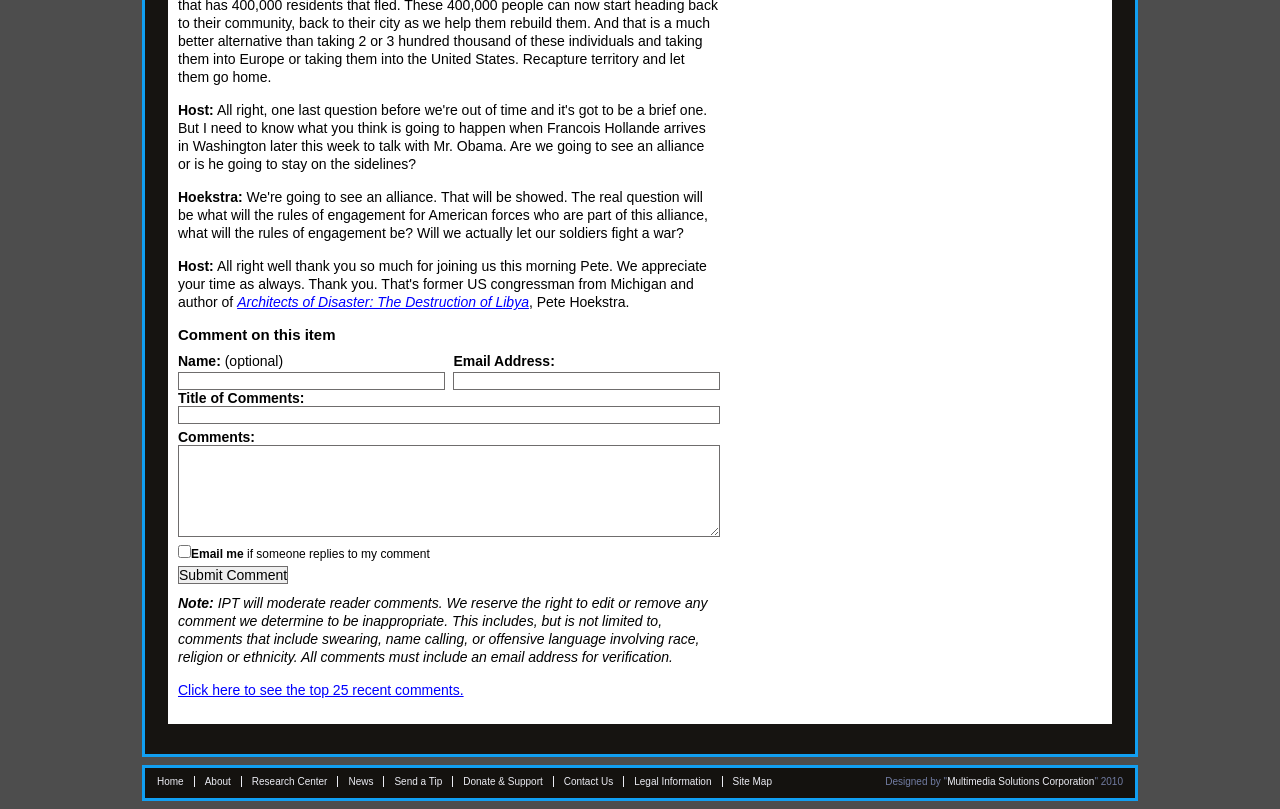Determine the bounding box coordinates of the section to be clicked to follow the instruction: "Click on the 'Architects of Disaster: The Destruction of Libya' link". The coordinates should be given as four float numbers between 0 and 1, formatted as [left, top, right, bottom].

[0.185, 0.363, 0.413, 0.383]